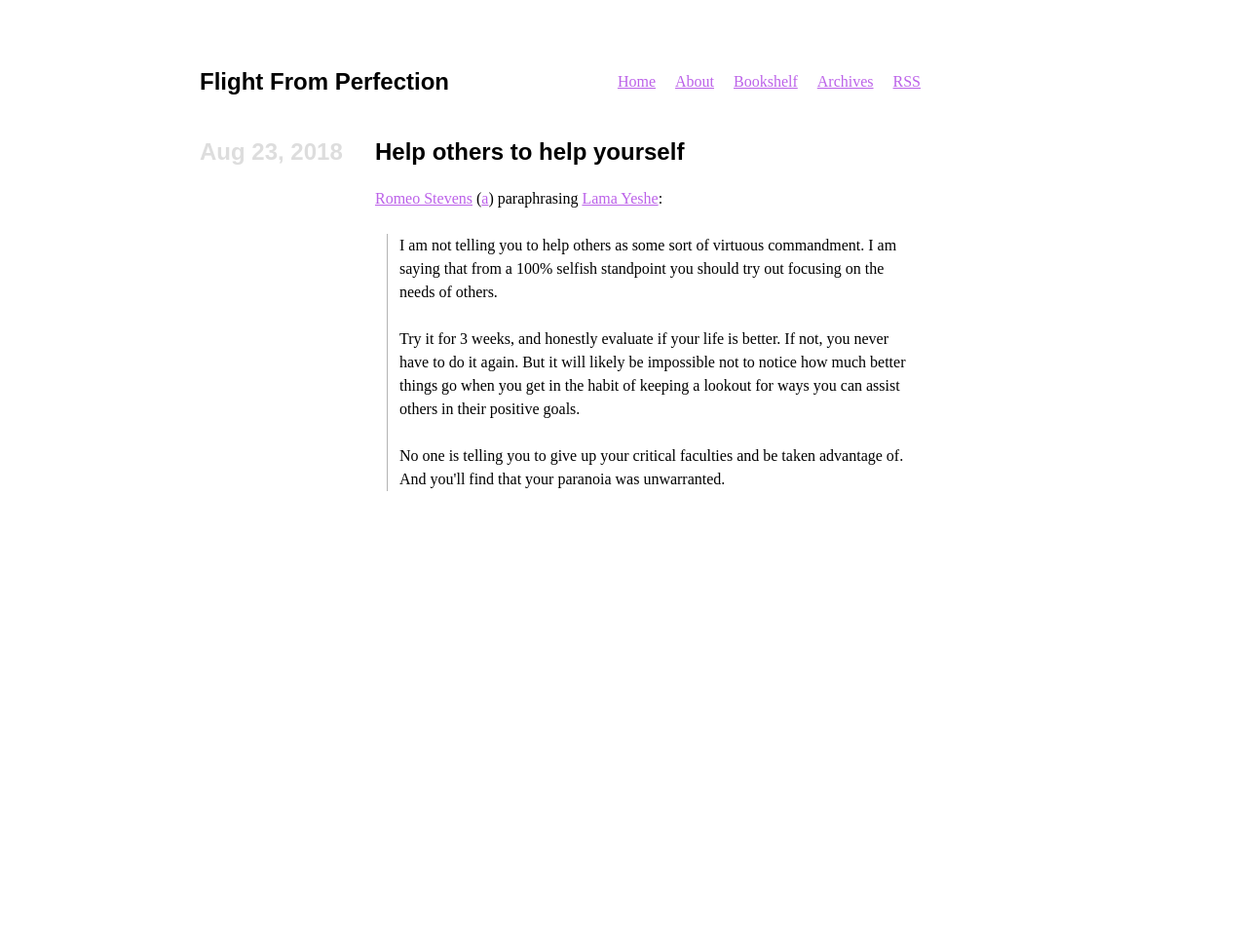Please identify the bounding box coordinates of the clickable element to fulfill the following instruction: "read the article". The coordinates should be four float numbers between 0 and 1, i.e., [left, top, right, bottom].

[0.31, 0.246, 0.727, 0.516]